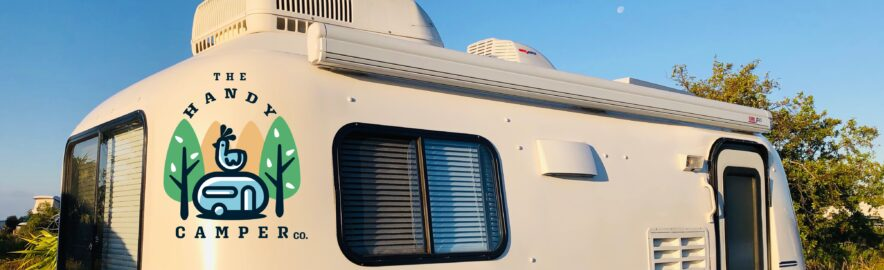Give a one-word or phrase response to the following question: What is the theme of the logo?

Adventure and camping